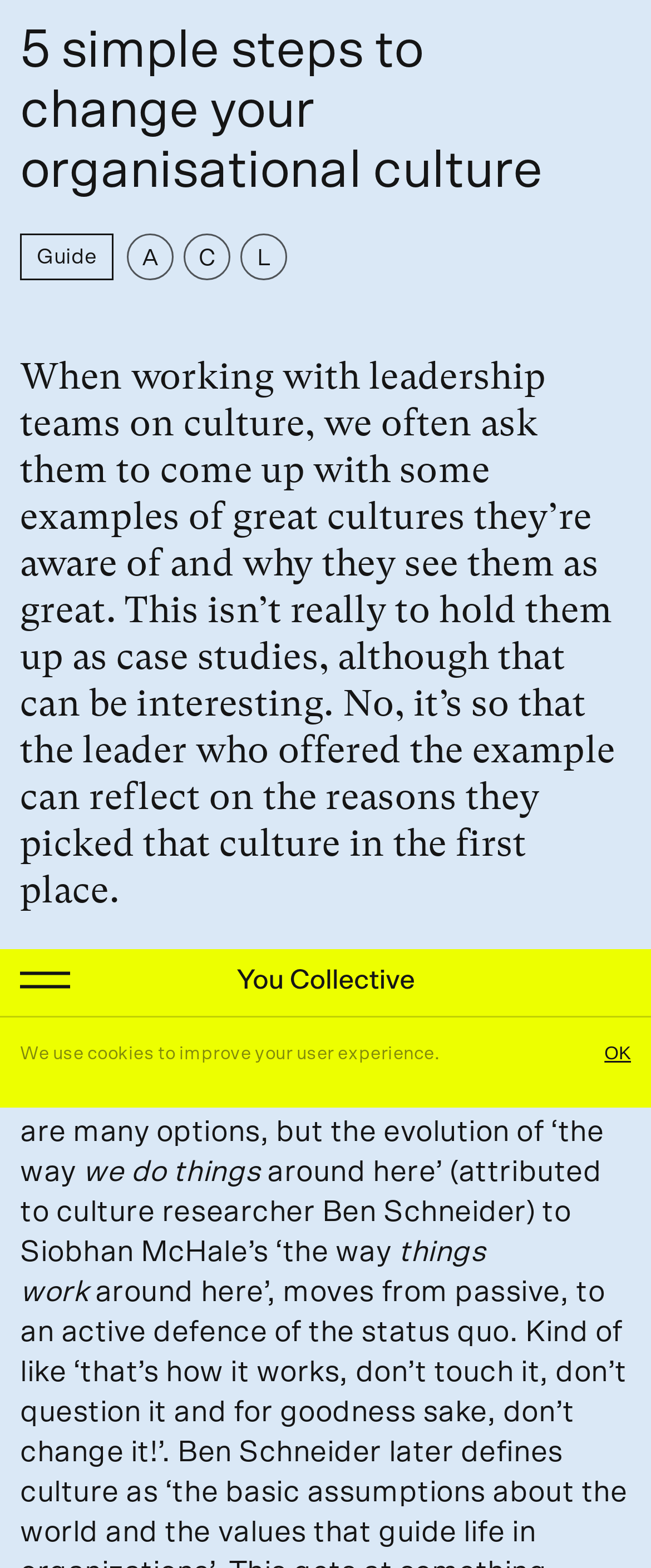Using the details in the image, give a detailed response to the question below:
How many social media links are there?

I counted the number of social media links by looking at the bottom section of the webpage, where I saw links to Instagram, LinkedIn, and other social media platforms. There are three social media links in total.